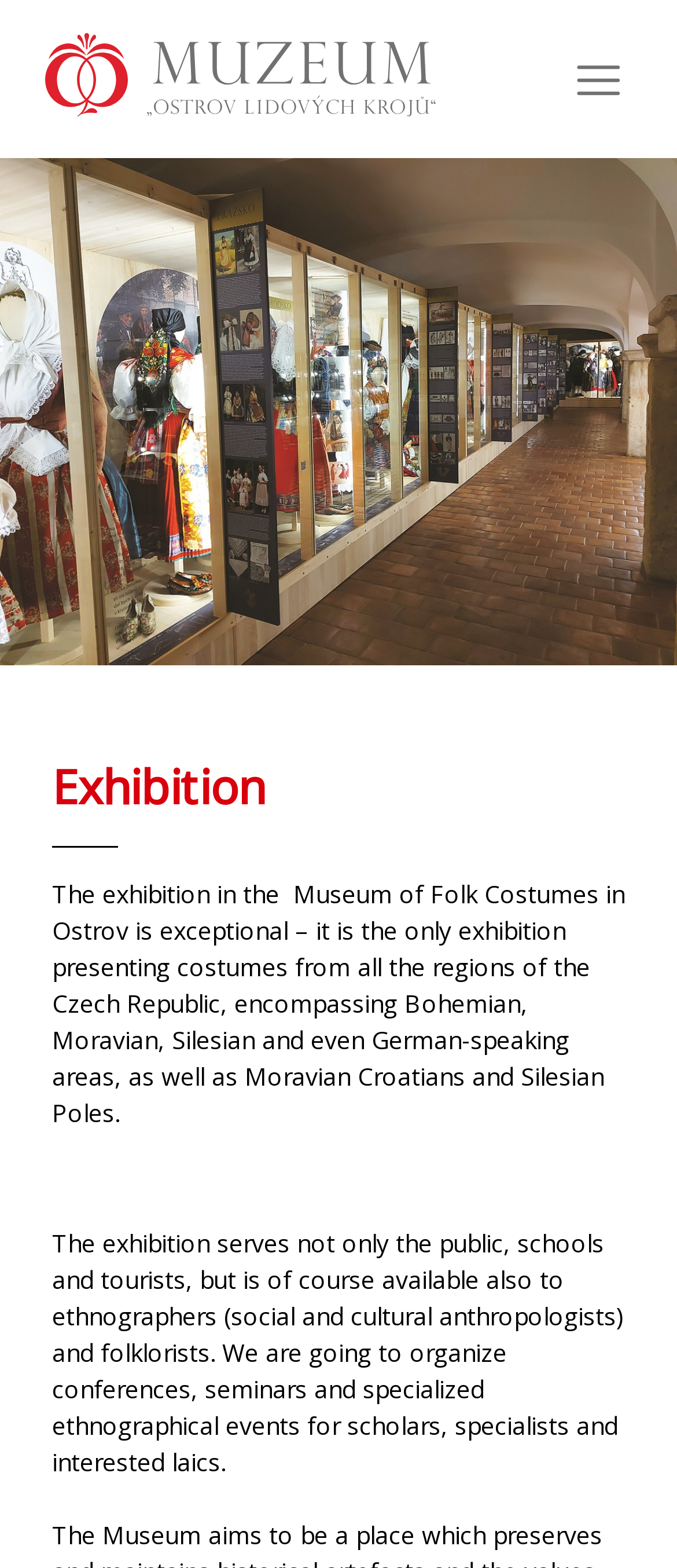Respond to the question below with a single word or phrase: Is there an image on the top-left corner of the page?

Yes